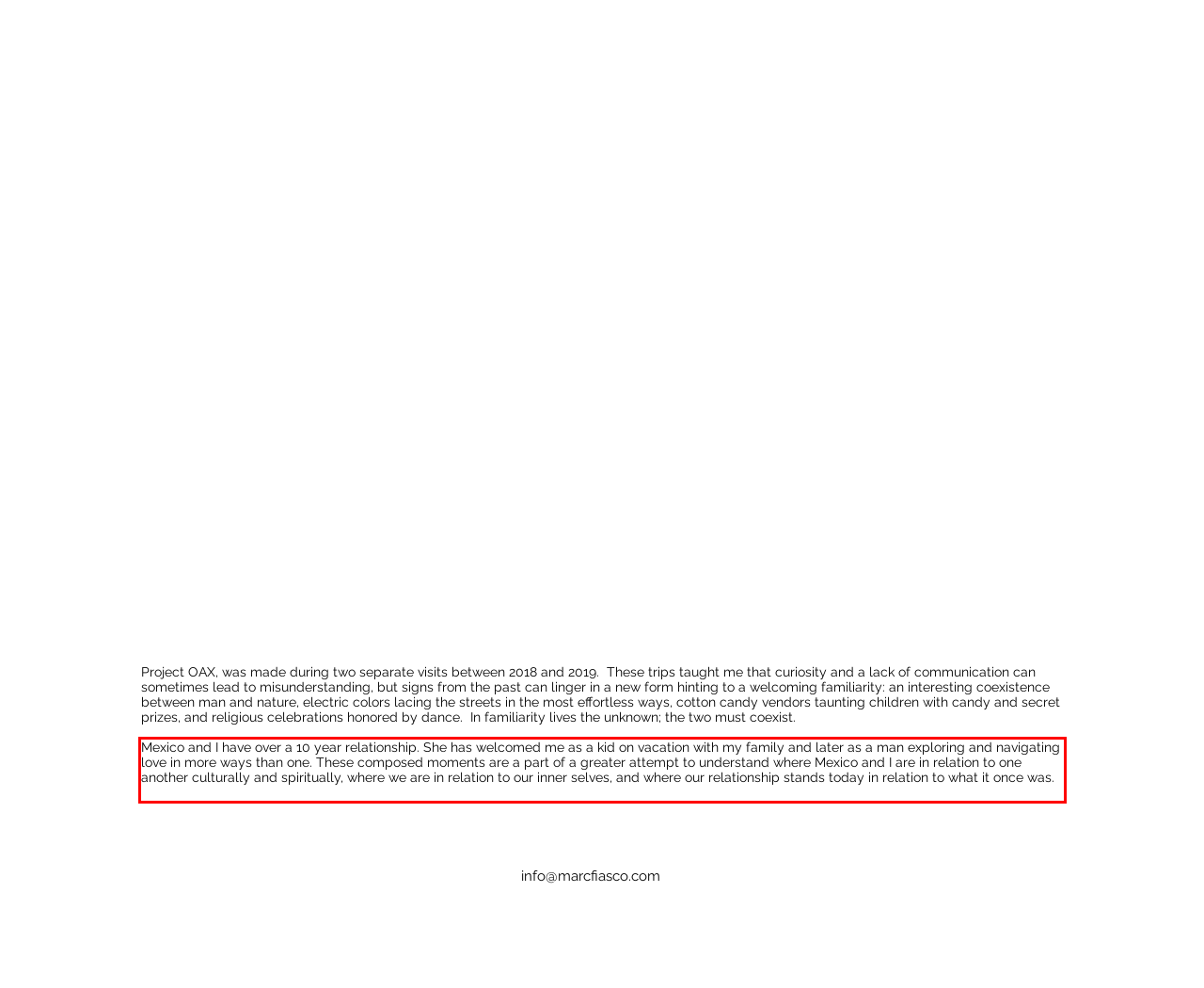Given a webpage screenshot with a red bounding box, perform OCR to read and deliver the text enclosed by the red bounding box.

Mexico and I have over a 10 year relationship. She has welcomed me as a kid on vacation with my family and later as a man exploring and navigating love in more ways than one. These composed moments are a part of a greater attempt to understand where Mexico and I are in relation to one another culturally and spiritually, where we are in relation to our inner selves, and where our relationship stands today in relation to what it once was.